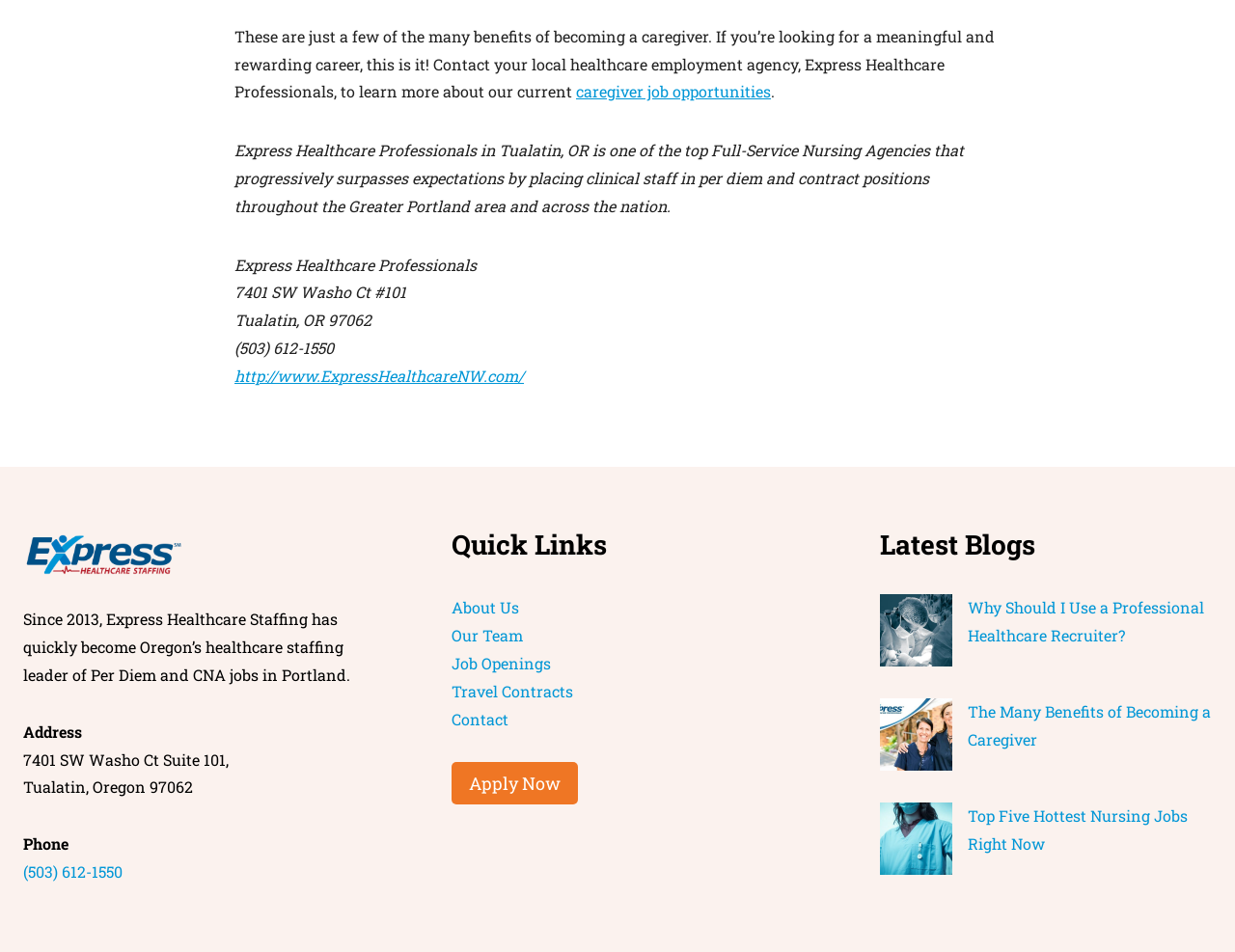Using the webpage screenshot, locate the HTML element that fits the following description and provide its bounding box: "Contact".

[0.366, 0.744, 0.412, 0.766]